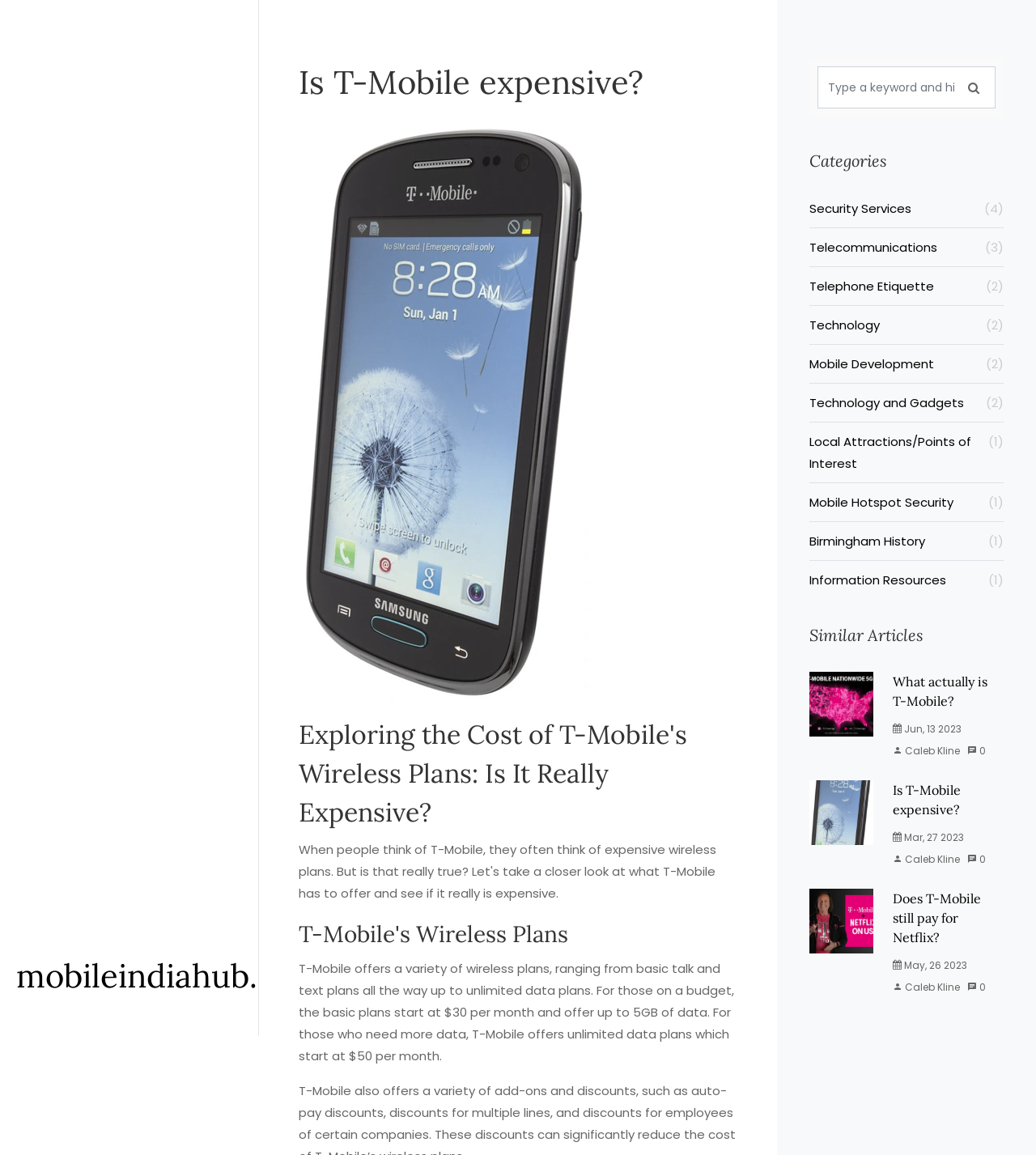Kindly determine the bounding box coordinates for the clickable area to achieve the given instruction: "Read about T-Mobile's wireless plans".

[0.288, 0.794, 0.548, 0.823]